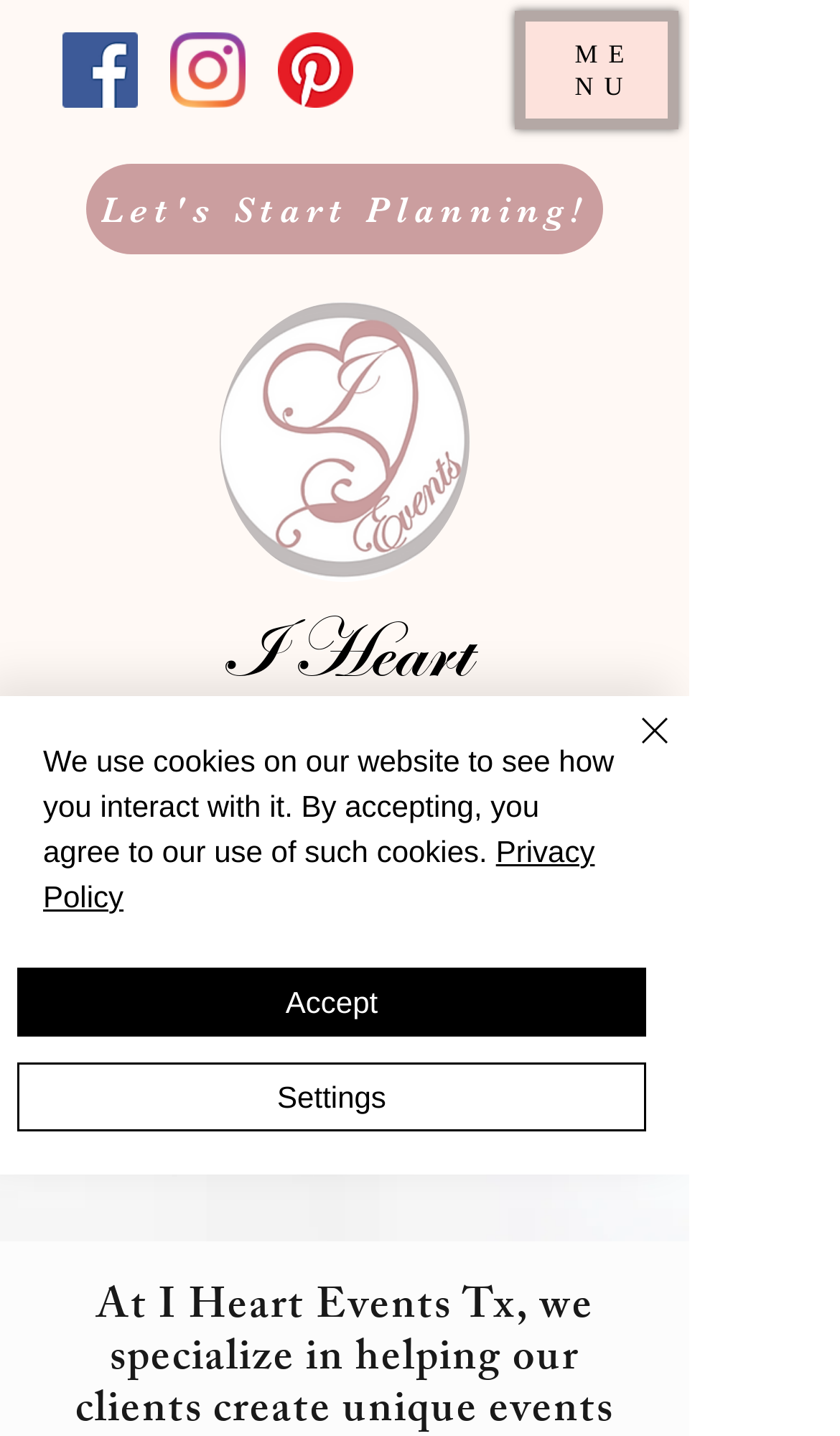Please locate the clickable area by providing the bounding box coordinates to follow this instruction: "Quick actions".

[0.651, 0.719, 0.779, 0.794]